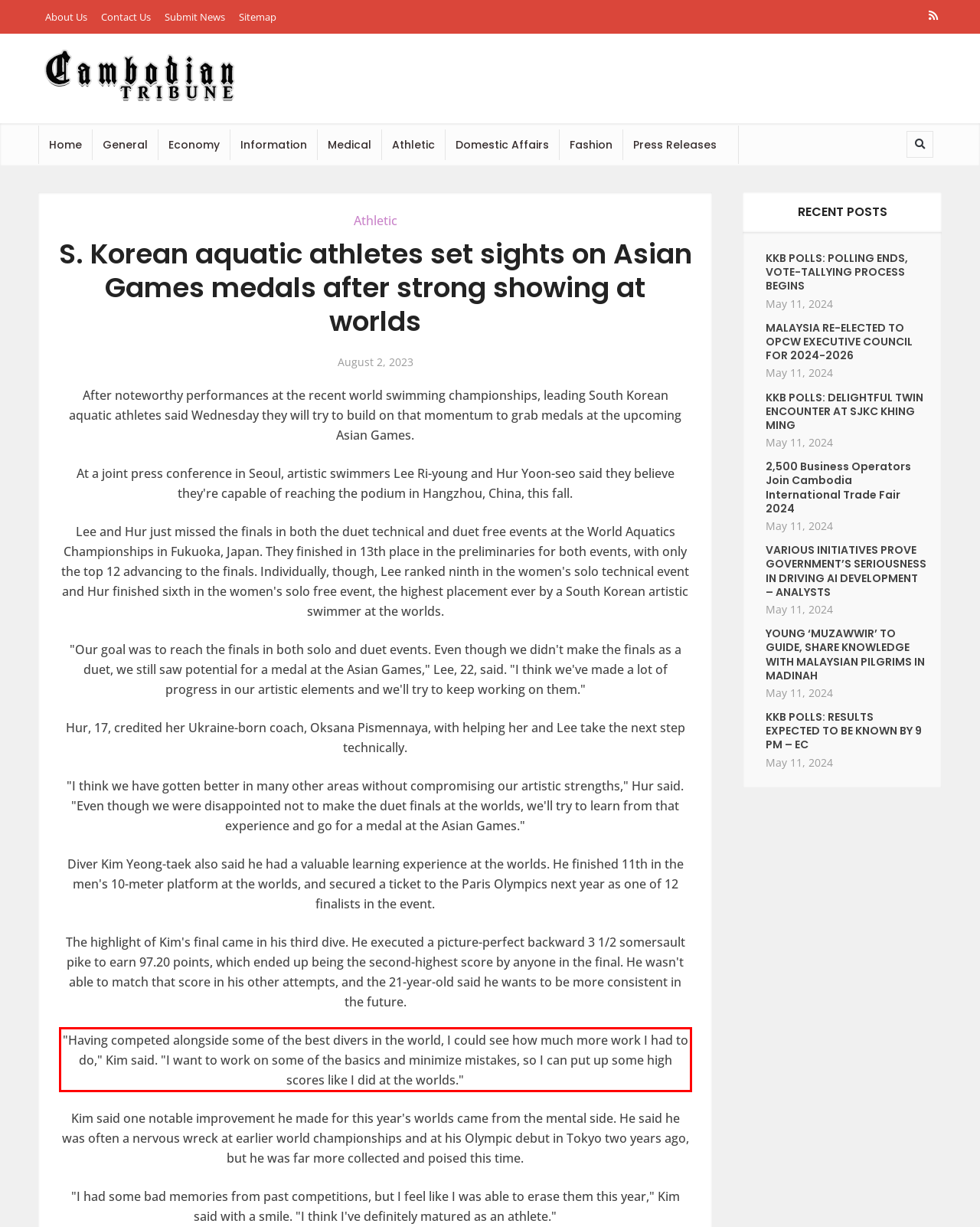Examine the webpage screenshot and use OCR to obtain the text inside the red bounding box.

"Having competed alongside some of the best divers in the world, I could see how much more work I had to do," Kim said. "I want to work on some of the basics and minimize mistakes, so I can put up some high scores like I did at the worlds."